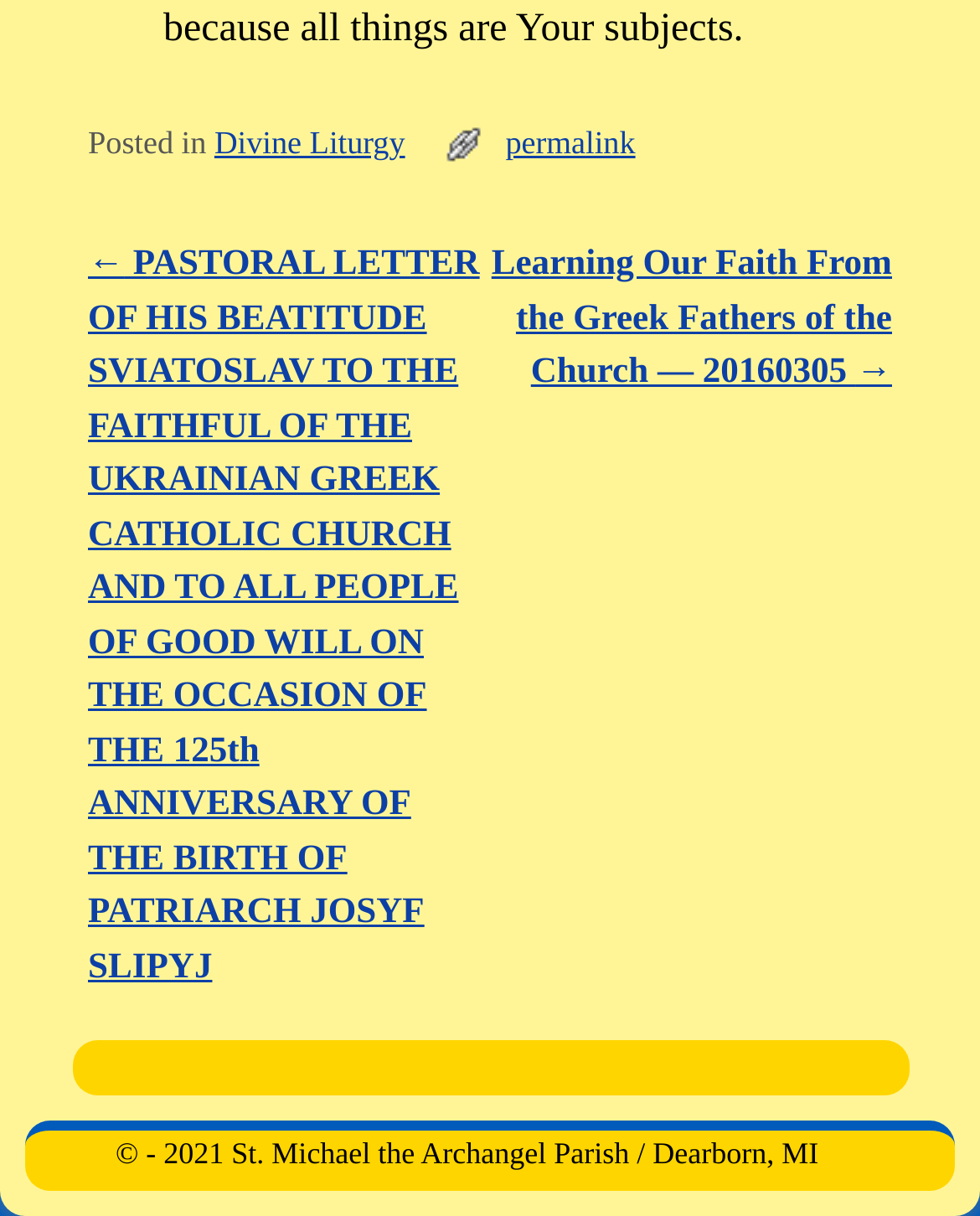Is there a link to the next post?
Could you please answer the question thoroughly and with as much detail as possible?

I looked at the post navigation section and found a link to the next post, which is titled 'Learning Our Faith From the Greek Fathers of the Church — 20160305'.